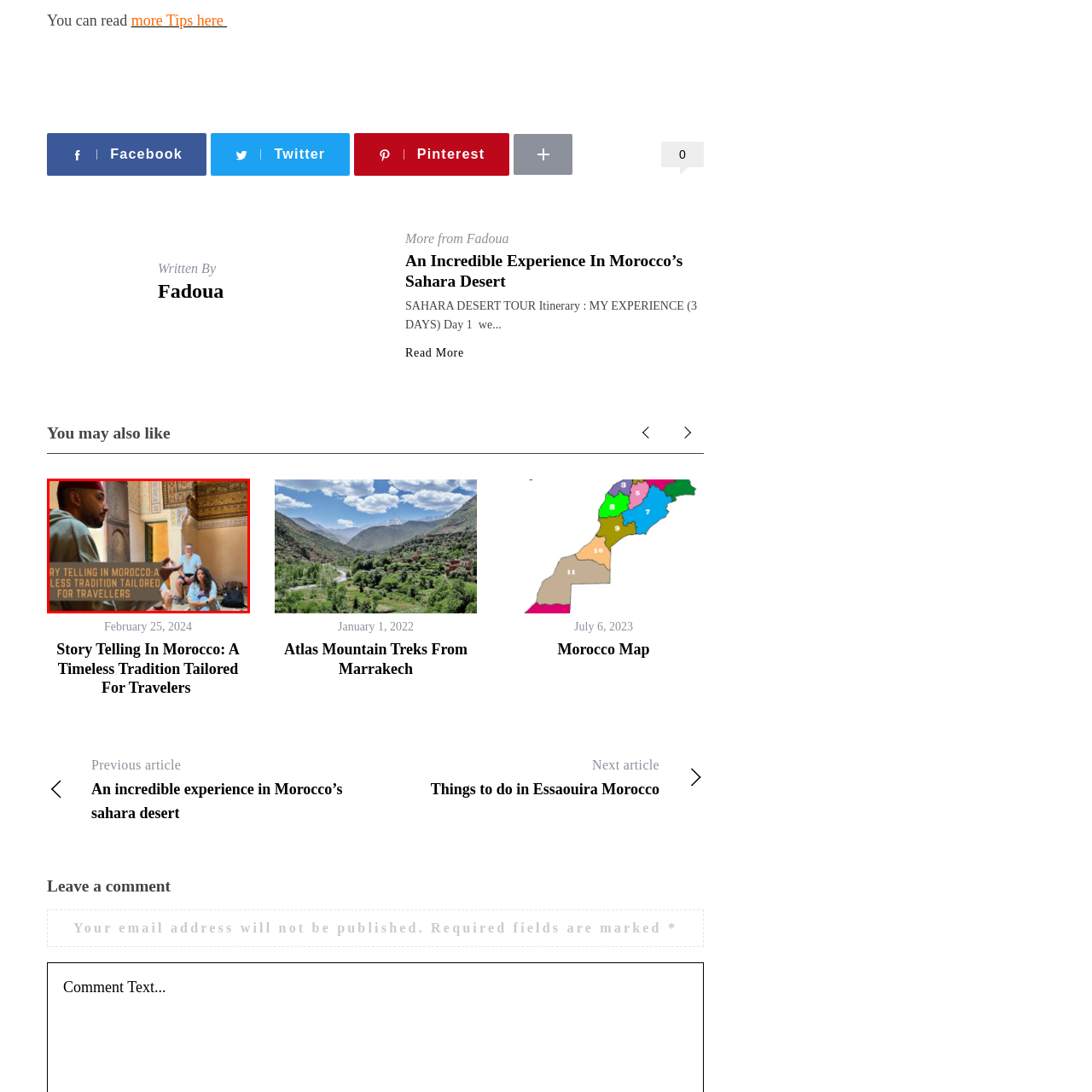Where are the listeners from?
Please focus on the image surrounded by the red bounding box and provide a one-word or phrase answer based on the image.

Tourists